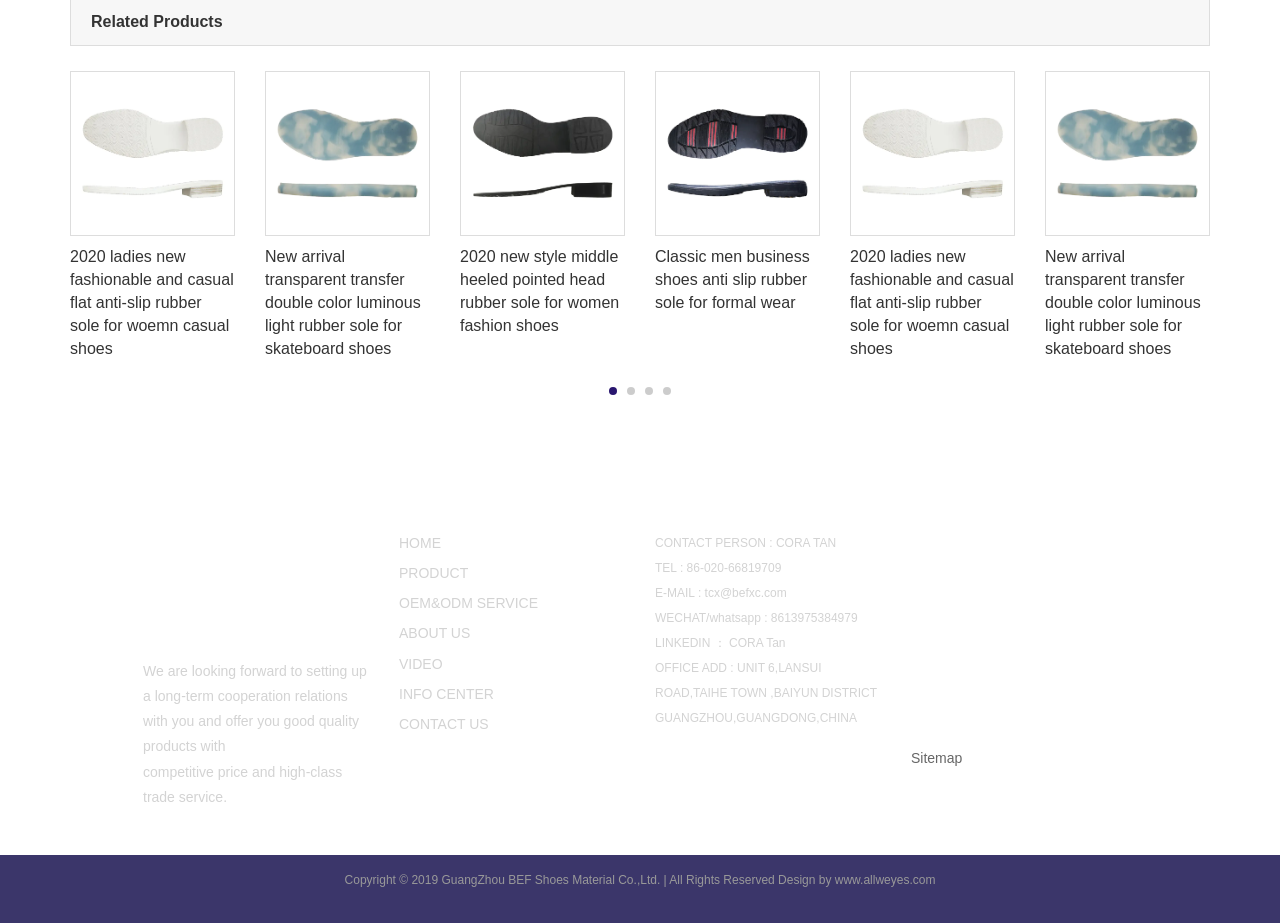Using the image as a reference, answer the following question in as much detail as possible:
How many product links are on this page?

I counted the number of link elements with OCR text describing products, and there are 6 of them.